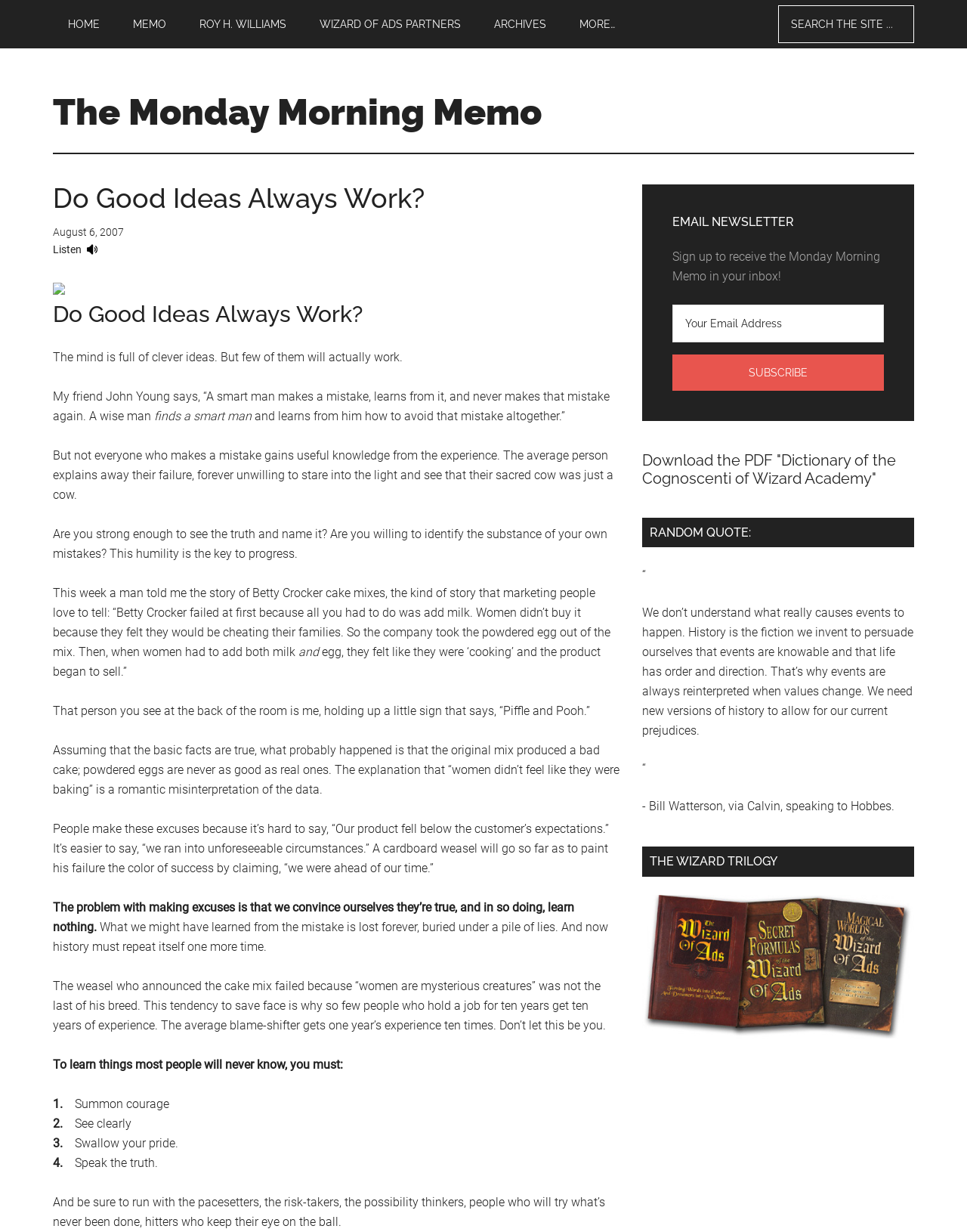Please identify the bounding box coordinates of the element's region that needs to be clicked to fulfill the following instruction: "Search the site". The bounding box coordinates should consist of four float numbers between 0 and 1, i.e., [left, top, right, bottom].

[0.805, 0.004, 0.945, 0.035]